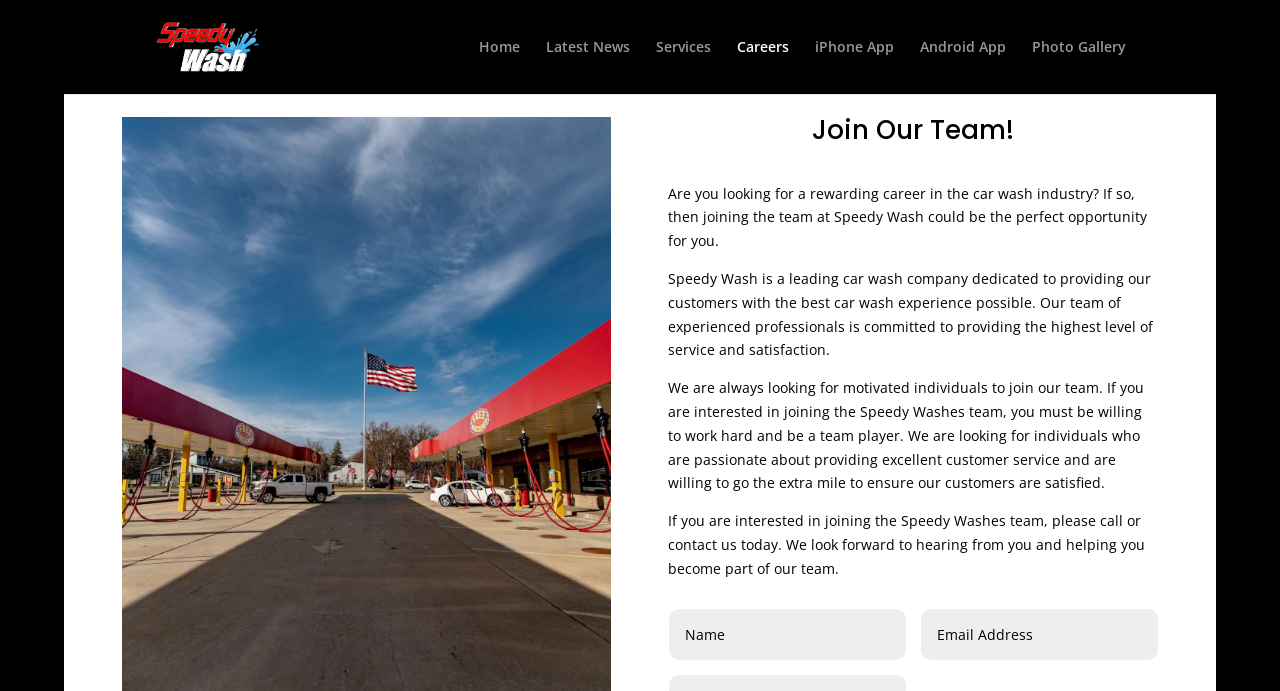What is the purpose of the textbox on the webpage?
Refer to the image and provide a one-word or short phrase answer.

To input information